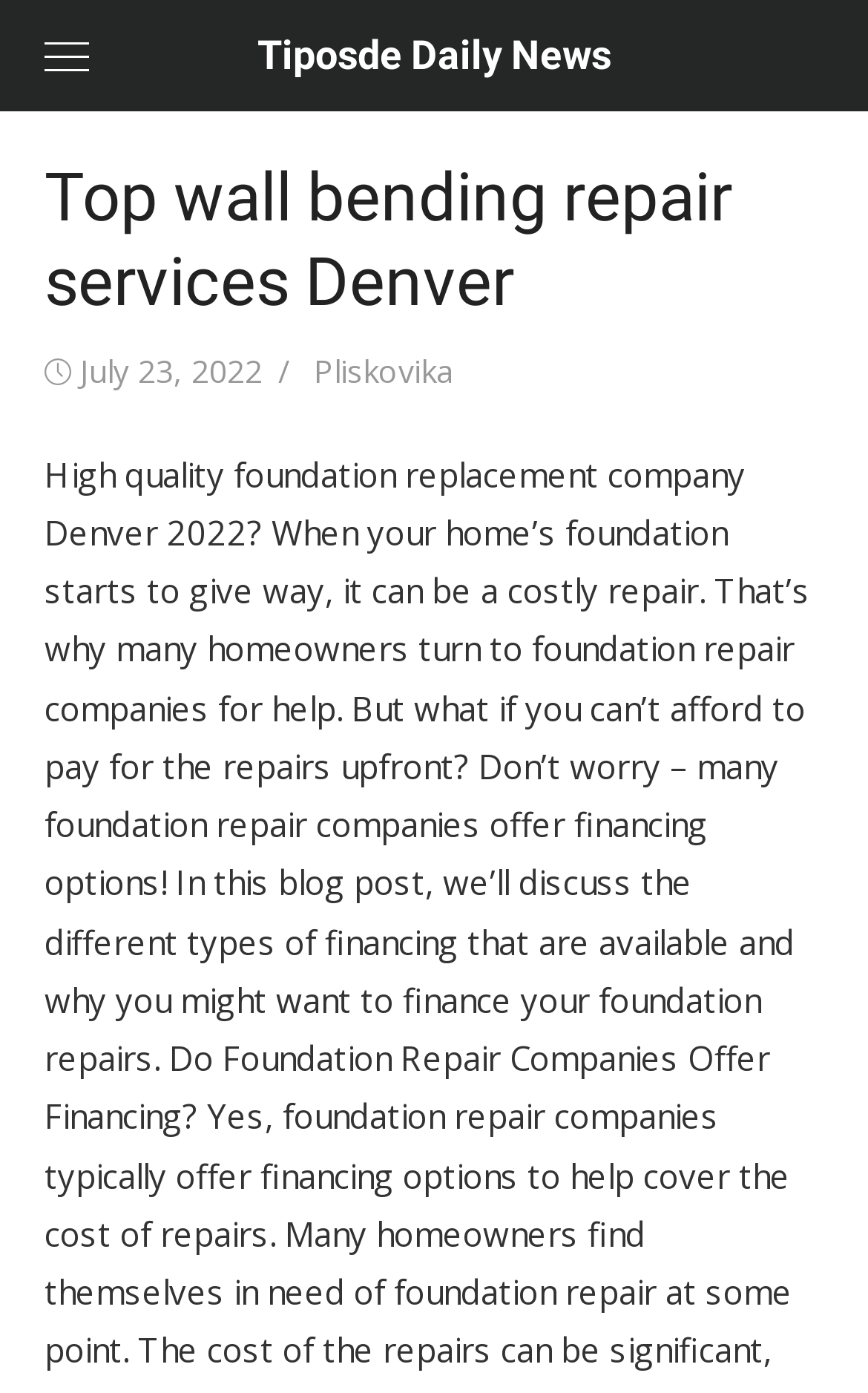Generate a detailed explanation of the webpage's features and information.

The webpage appears to be a news article or blog post about foundation repair services in Denver. At the top of the page, there is a link to "Skip to content" and a menu link, which is not expanded. Next to the menu link, the title of the webpage "Tiposde Daily News" is displayed prominently.

Below the title, there is a header section that contains the main title of the article "Top wall bending repair services Denver". This title is followed by a "Posted on" label and a link to the date "July 23, 2022", which indicates when the article was published. To the right of the date, there is an "Author" label and a link to the author's name "Pliskovika".

Overall, the webpage has a simple and clean layout, with a clear hierarchy of elements and a focus on the main article title and publication information.